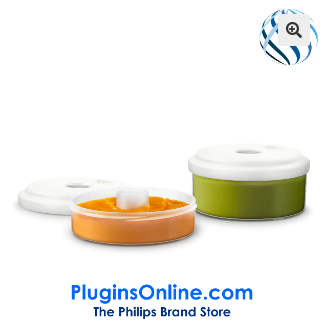Thoroughly describe everything you see in the image.

The image features two reusable storage pots designed for the Philips Avent 4-in-1 healthy baby food maker, showcasing an orange-colored pot filled with pureed food and a green pot. Both pots are topped with airtight lids to ensure freshness. Below the image, the text highlights that these pots are ideal for storing homemade baby food, making them a practical choice for parents preparing nutritious meals. The branding indicates that the image is associated with PluginsOnline, the Philips brand store, reflecting a professional and consumer-friendly presentation of baby food storage solutions.